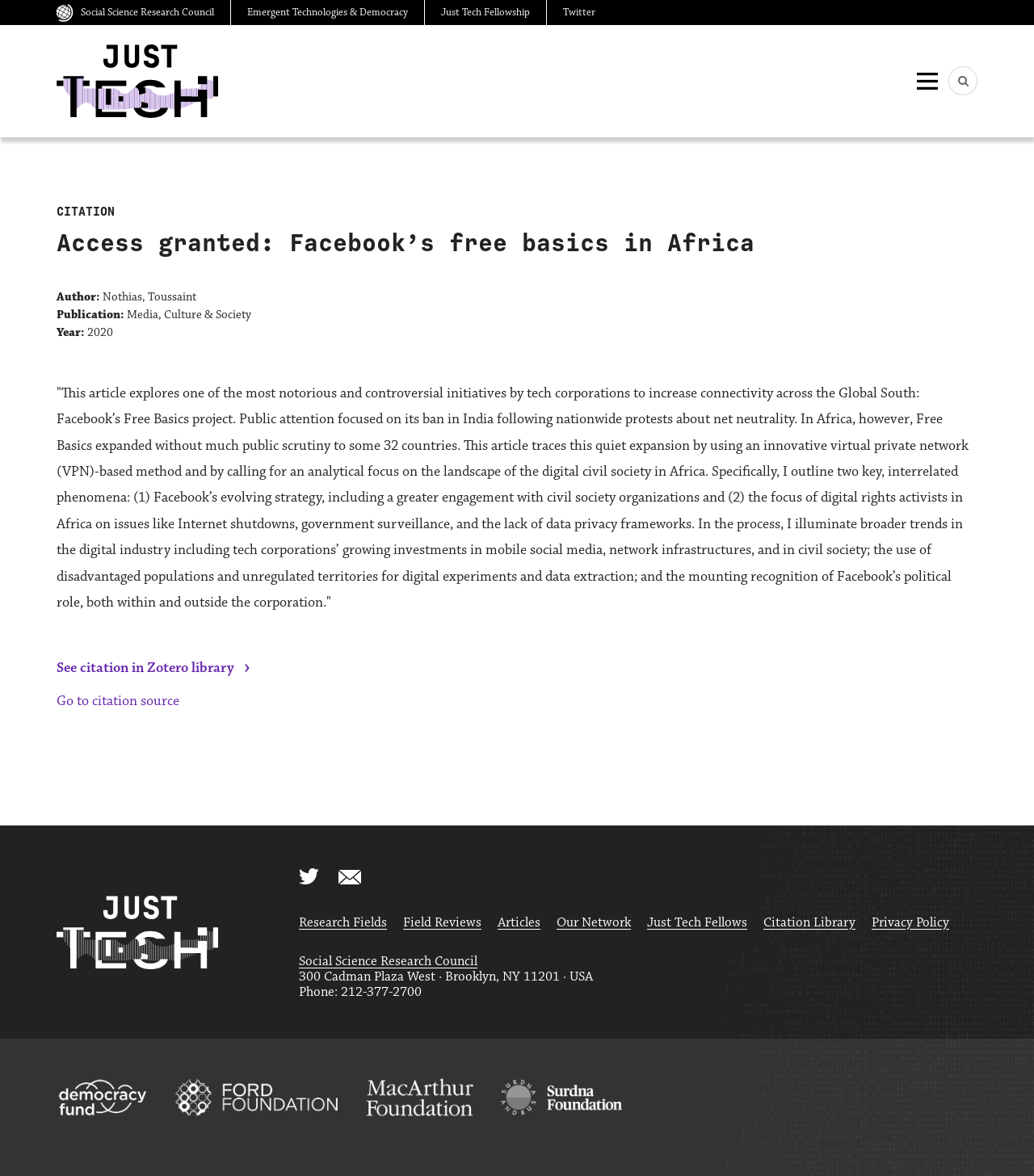What is the publication name of the article?
By examining the image, provide a one-word or phrase answer.

Media, Culture & Society